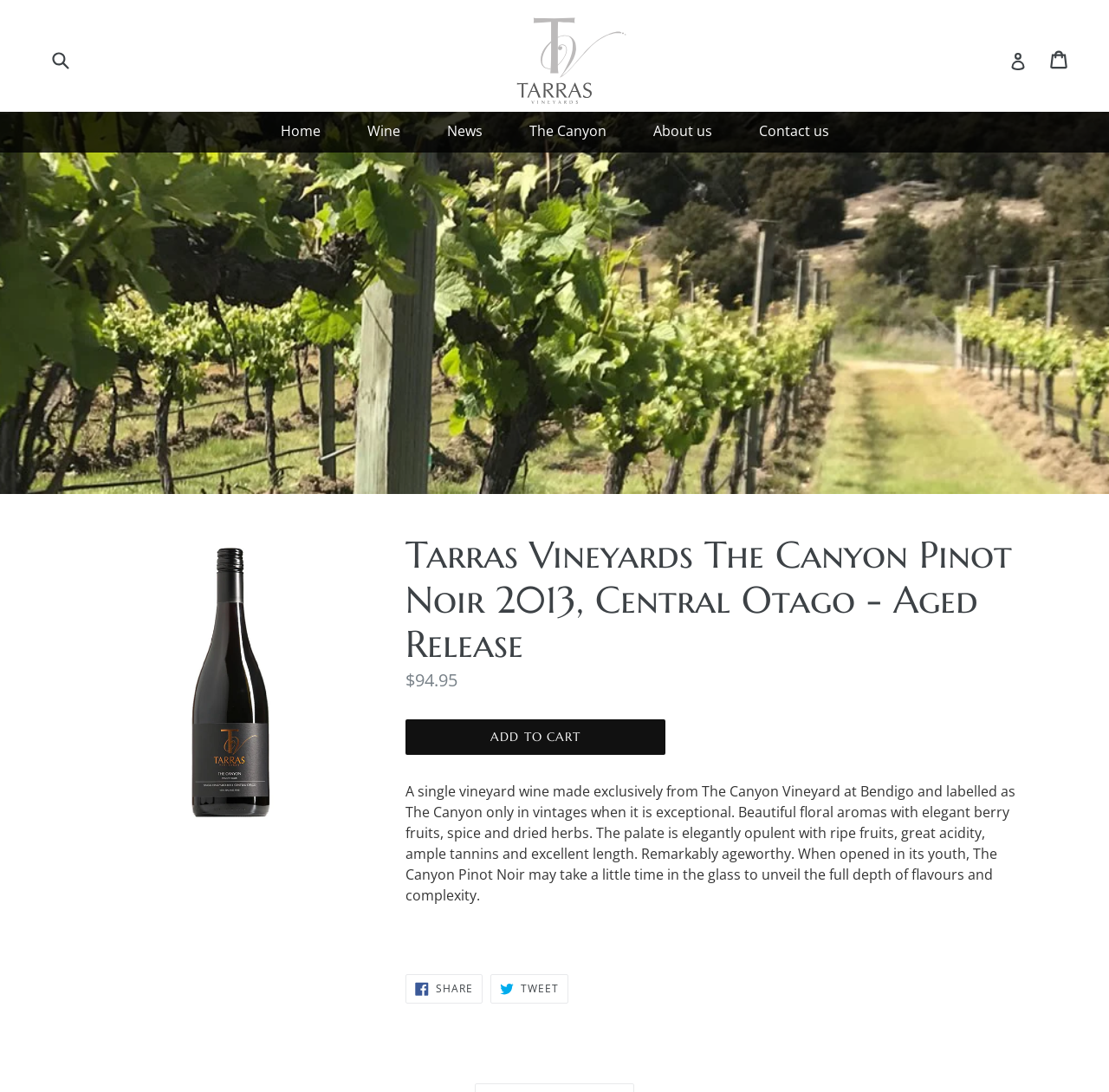Please locate the bounding box coordinates for the element that should be clicked to achieve the following instruction: "View the wine details". Ensure the coordinates are given as four float numbers between 0 and 1, i.e., [left, top, right, bottom].

[0.366, 0.488, 0.926, 0.611]